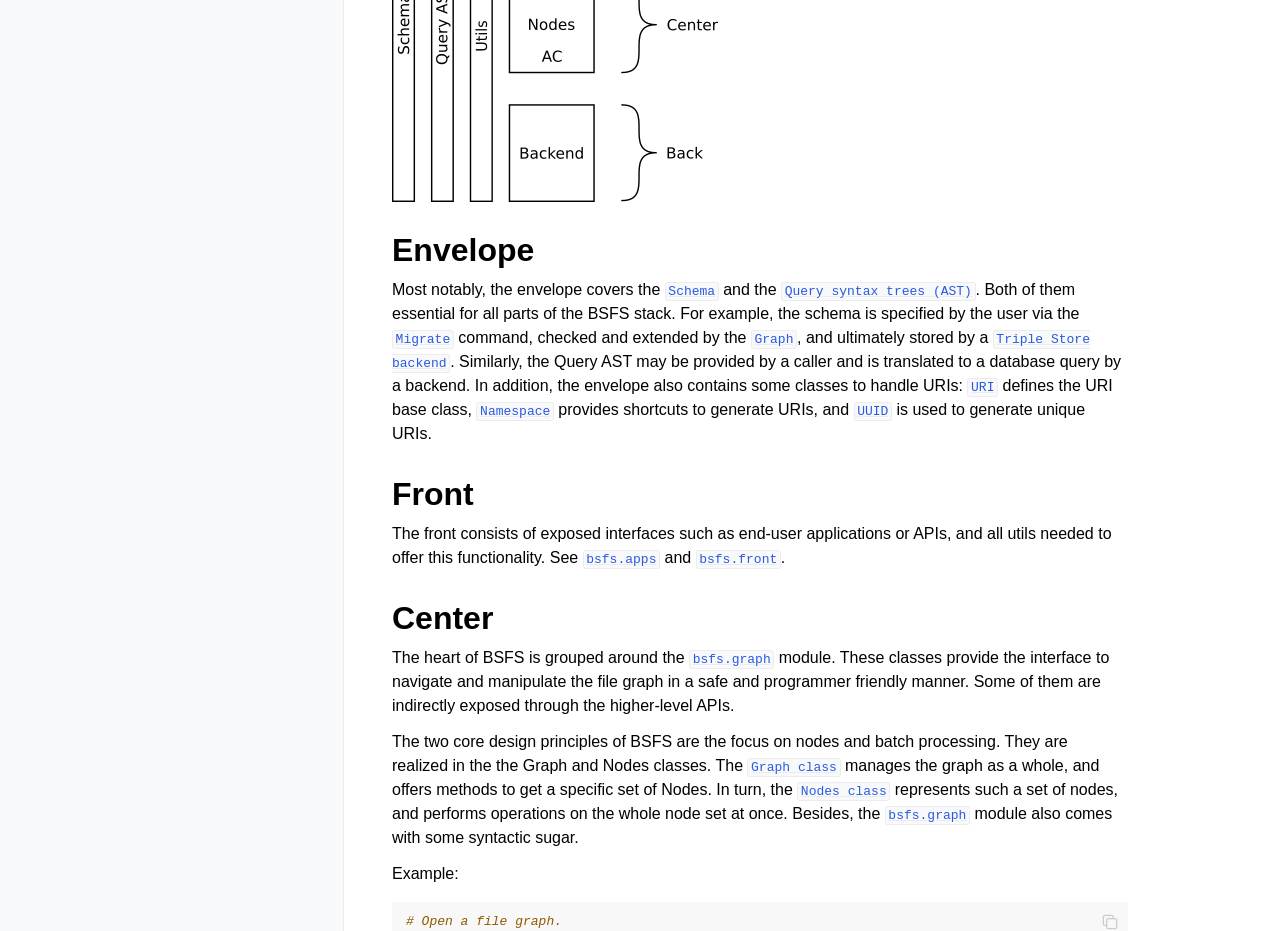Given the description Graph class, predict the bounding box coordinates of the UI element. Ensure the coordinates are in the format (top-left x, top-left y, bottom-right x, bottom-right y) and all values are between 0 and 1.

[0.584, 0.813, 0.657, 0.831]